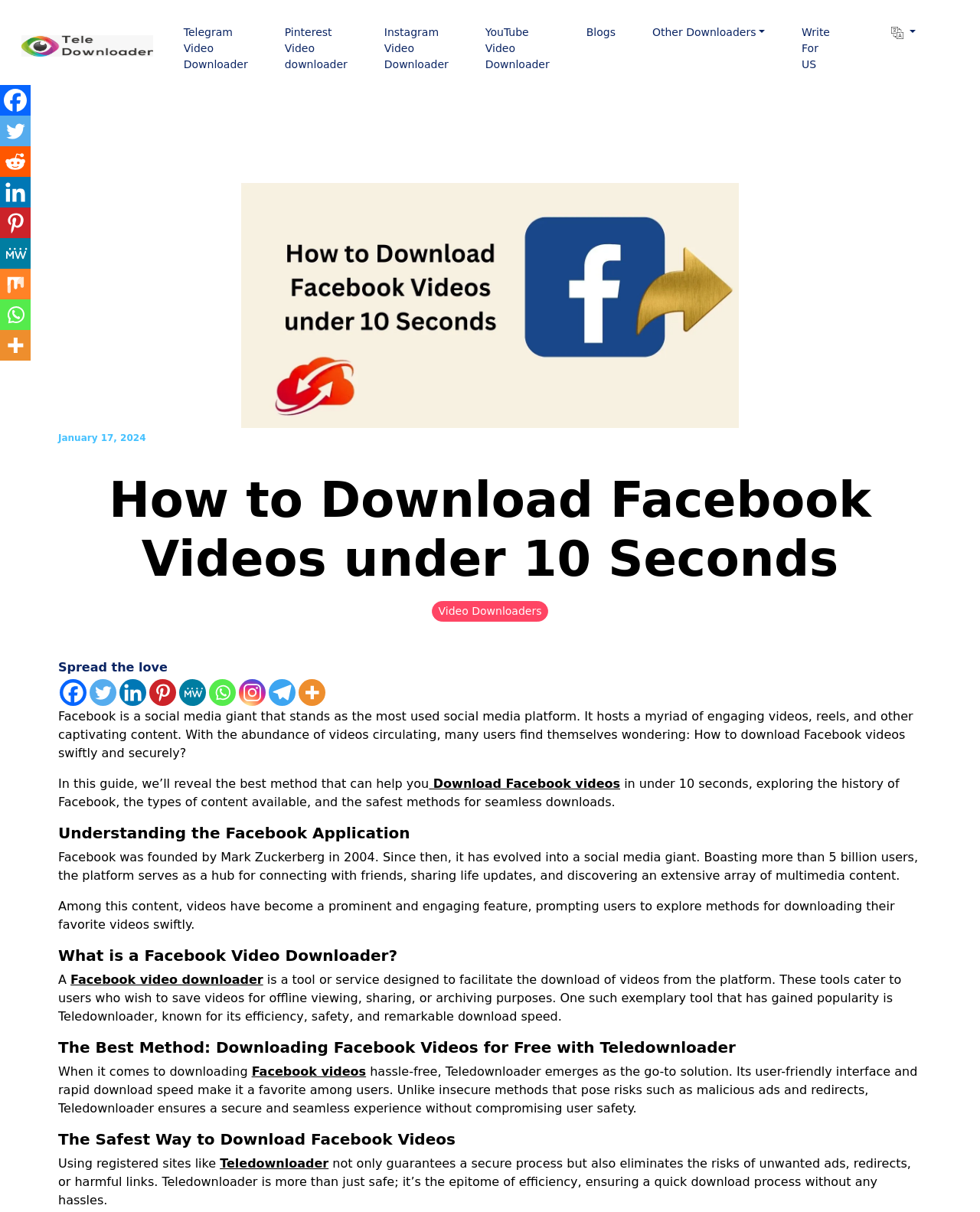Find and generate the main title of the webpage.

How to Download Facebook Videos under 10 Seconds